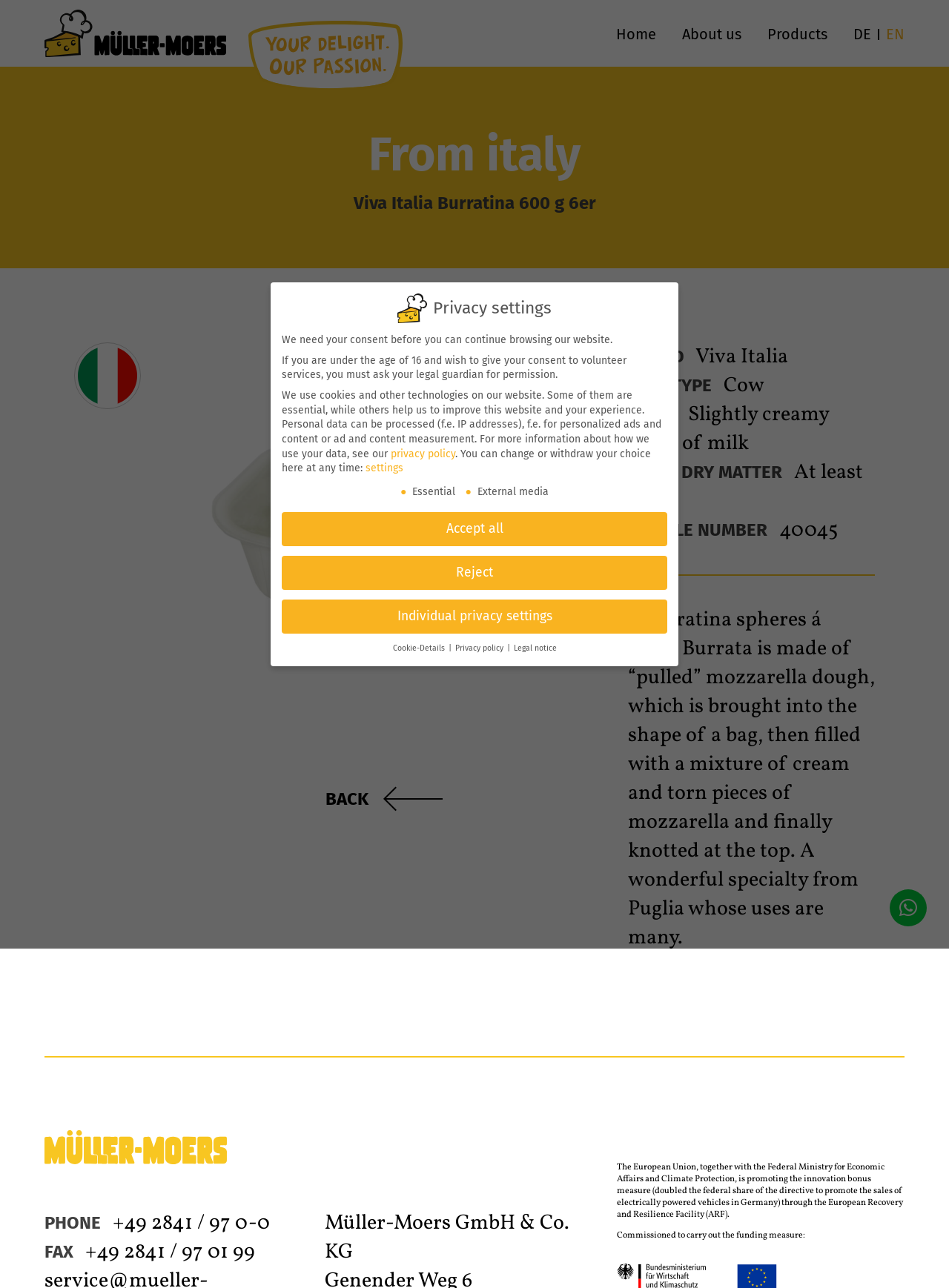Based on the image, please elaborate on the answer to the following question:
What is the brand of the product?

I found the brand name 'Müller-Moers' in the StaticText element with the text 'BRAND' and its corresponding value 'Müller-Moers'.